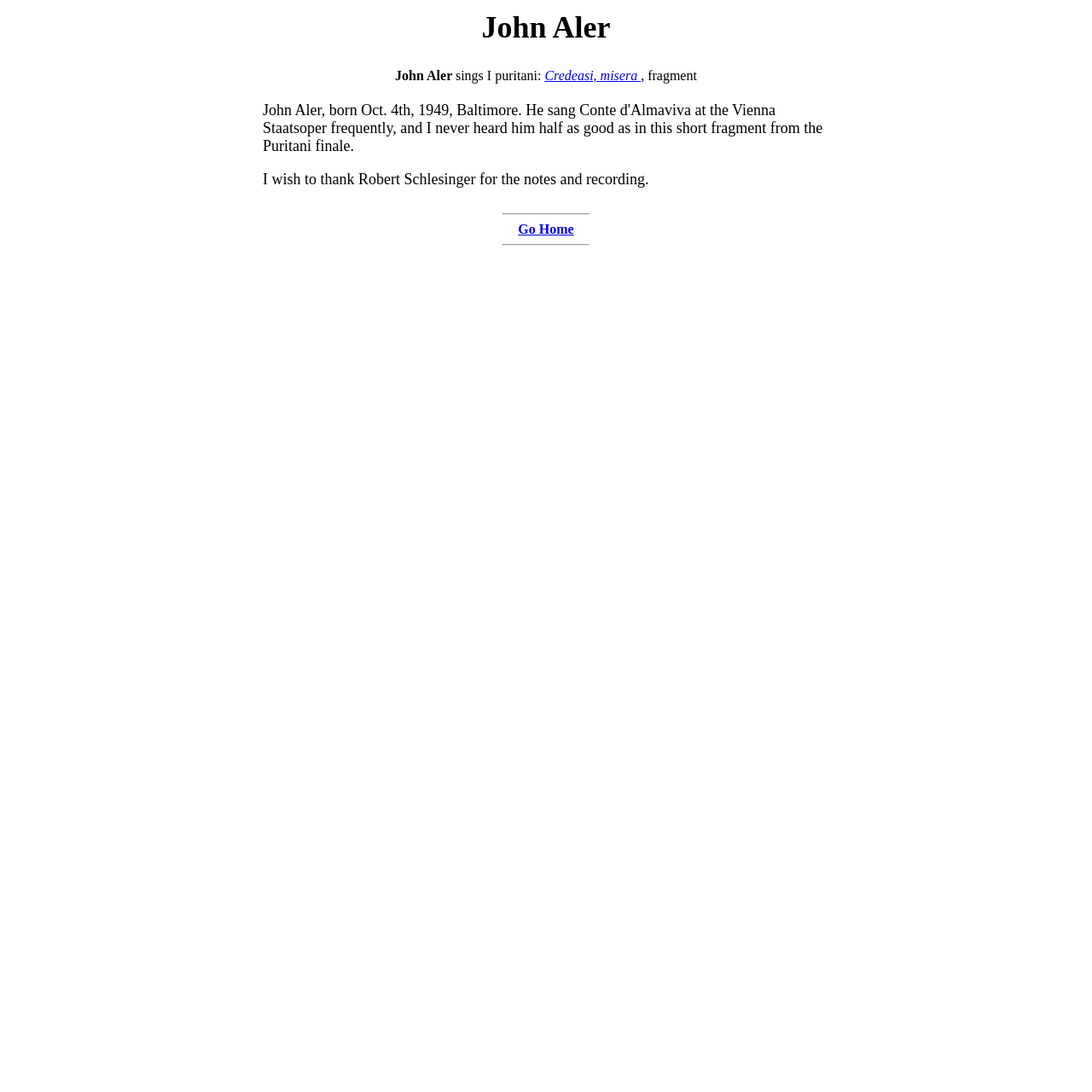How many horizontal separators are present?
We need a detailed and exhaustive answer to the question. Please elaborate.

There are two separator elements with orientation: horizontal, which are present below the main content. These separators are used to divide the content into sections.